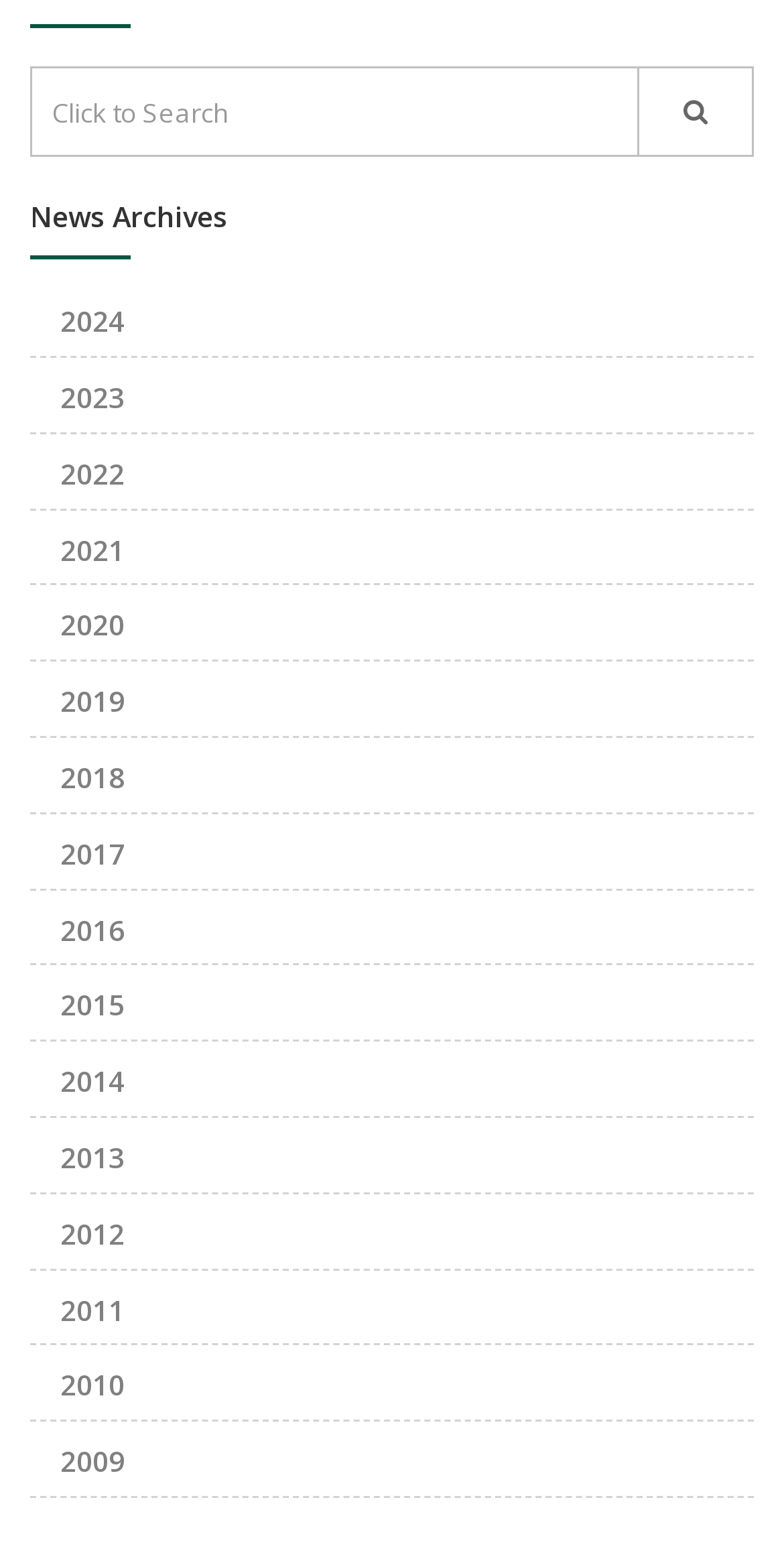What is the layout of the search button?
With the help of the image, please provide a detailed response to the question.

The search button with the icon '' is positioned to the right of the textbox, suggesting that it is used to submit the search query.